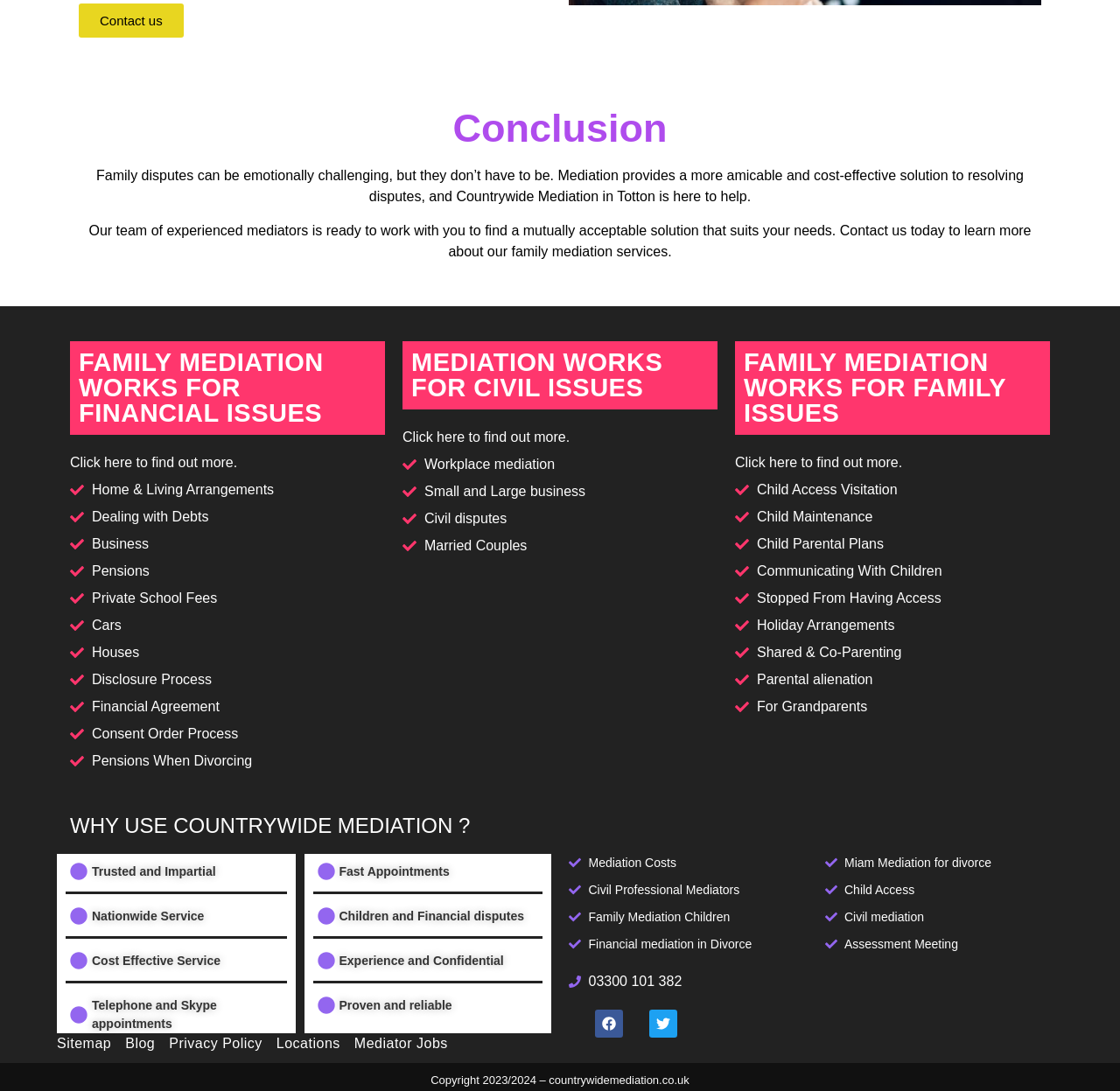Analyze the image and deliver a detailed answer to the question: Can I learn more about Countrywide Mediation's services?

The webpage provides several links to learn more about Countrywide Mediation's services, including links to specific types of mediation, such as family mediation and civil mediation, as well as links to learn more about their costs and the mediation process.